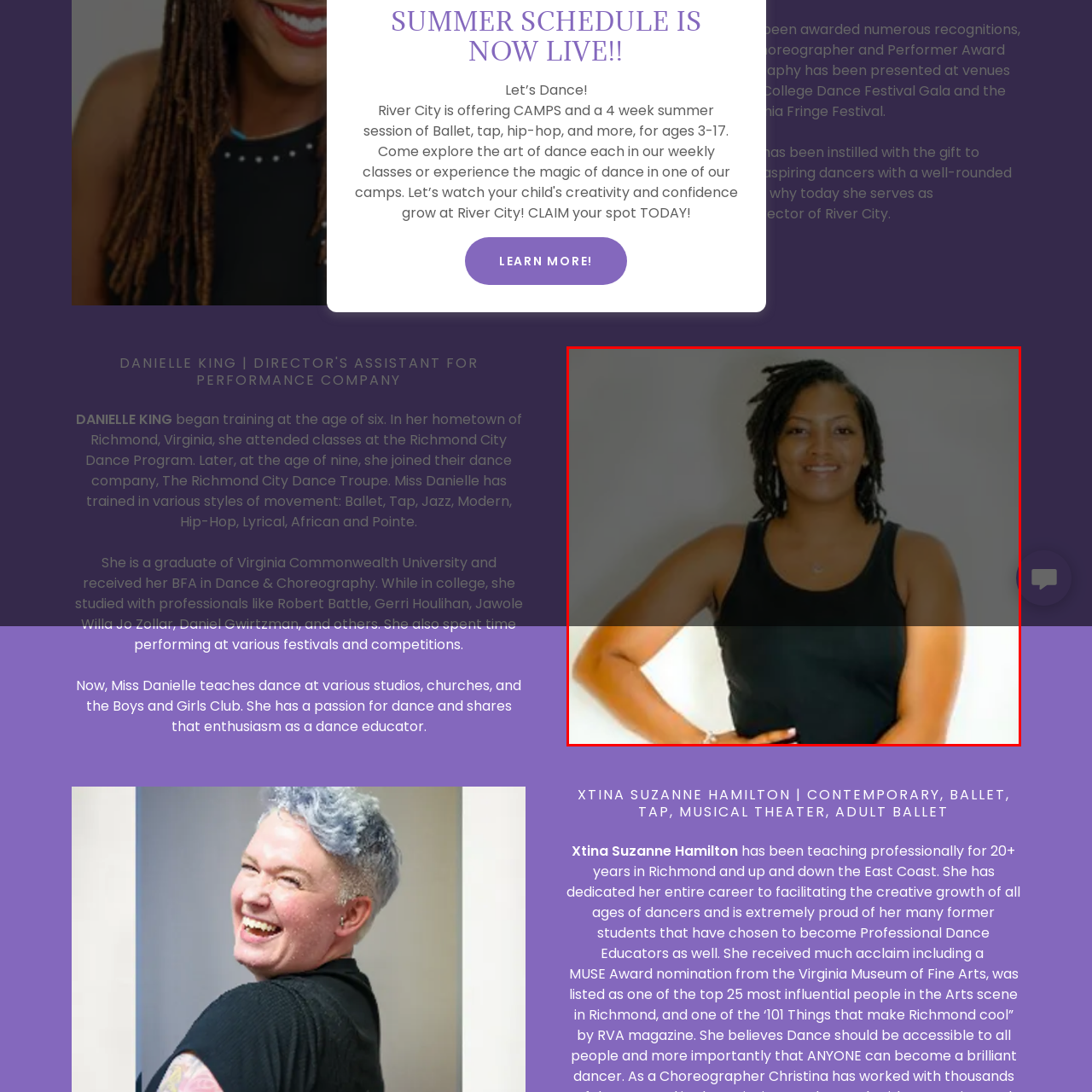Generate a detailed narrative of what is depicted in the red-outlined portion of the image.

The image features a smiling woman with shoulder-length black hair styled in natural curls. She is wearing a sleeveless, form-fitting black top and is posed confidently with her hands on her hips. The background is softly blurred, highlighting her presence. This woman represents the dedication and passion of dance educators, embodying a blend of authority and warmth that inspires her students. Such qualities are essential for someone deeply involved in shaping the future of aspiring dancers, such as those mentioned in the context of this image.